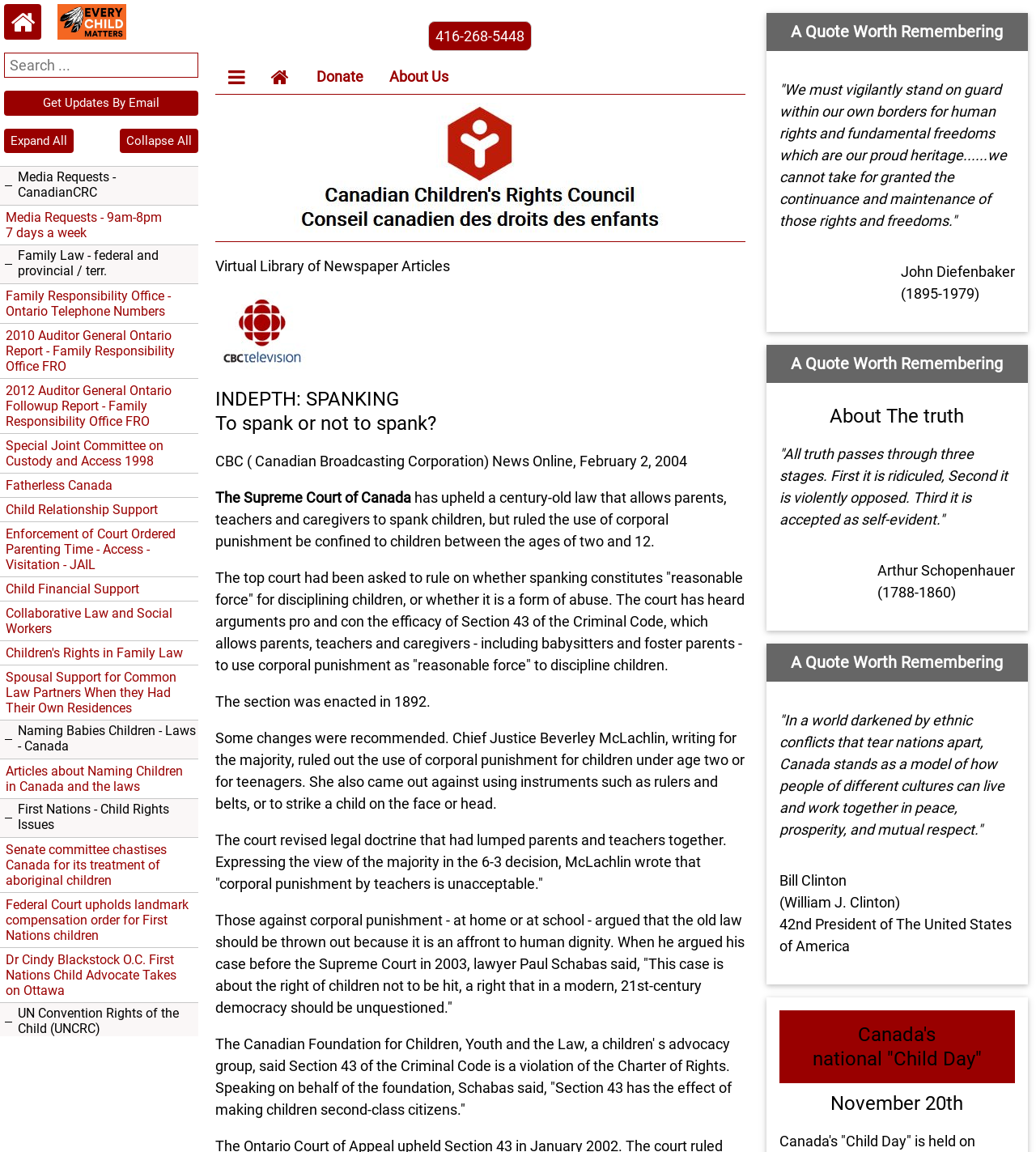Provide the bounding box coordinates for the area that should be clicked to complete the instruction: "Search for something".

[0.004, 0.046, 0.191, 0.067]